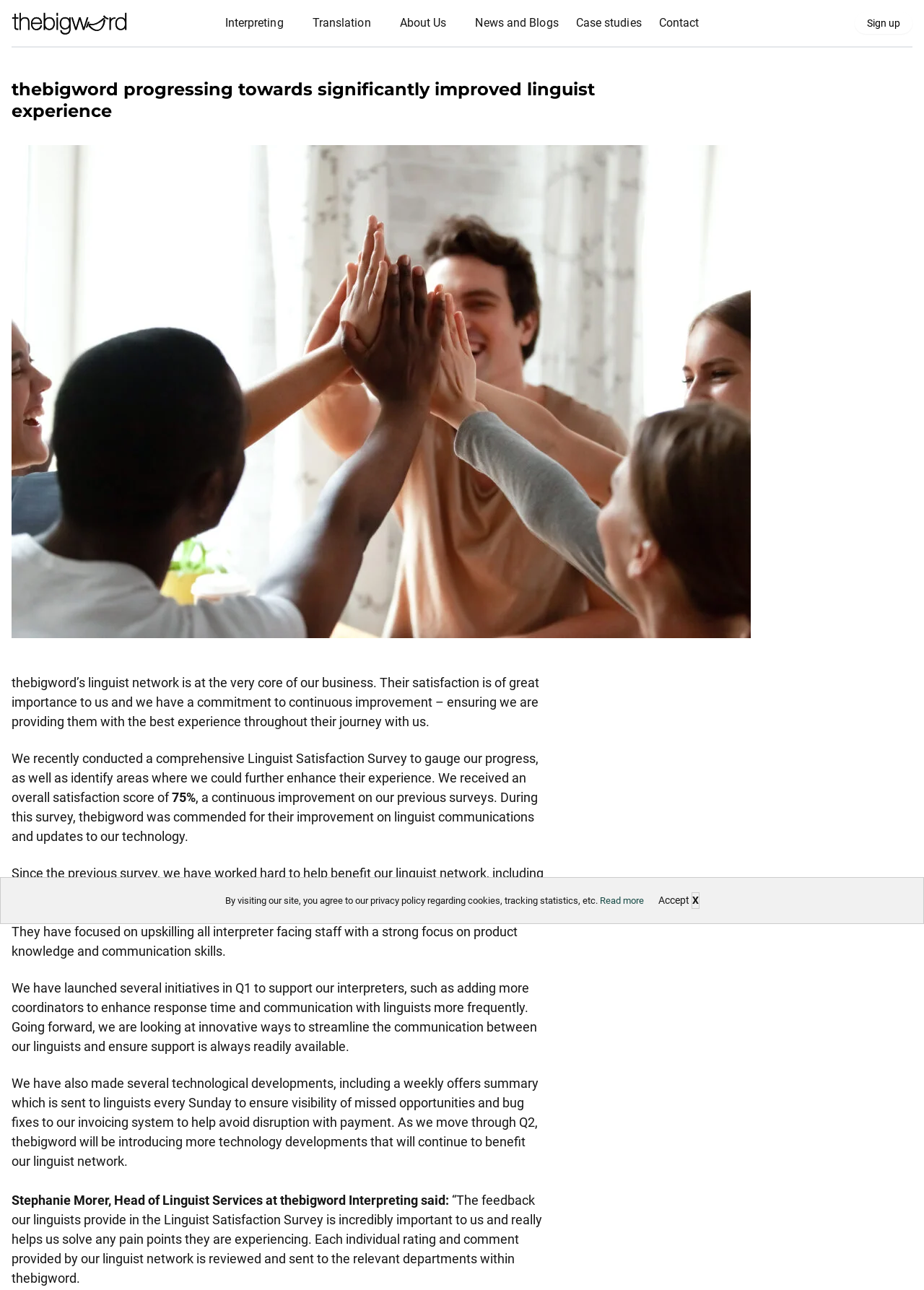Locate the bounding box coordinates of the element to click to perform the following action: 'Click on About Us'. The coordinates should be given as four float values between 0 and 1, in the form of [left, top, right, bottom].

[0.423, 0.007, 0.483, 0.029]